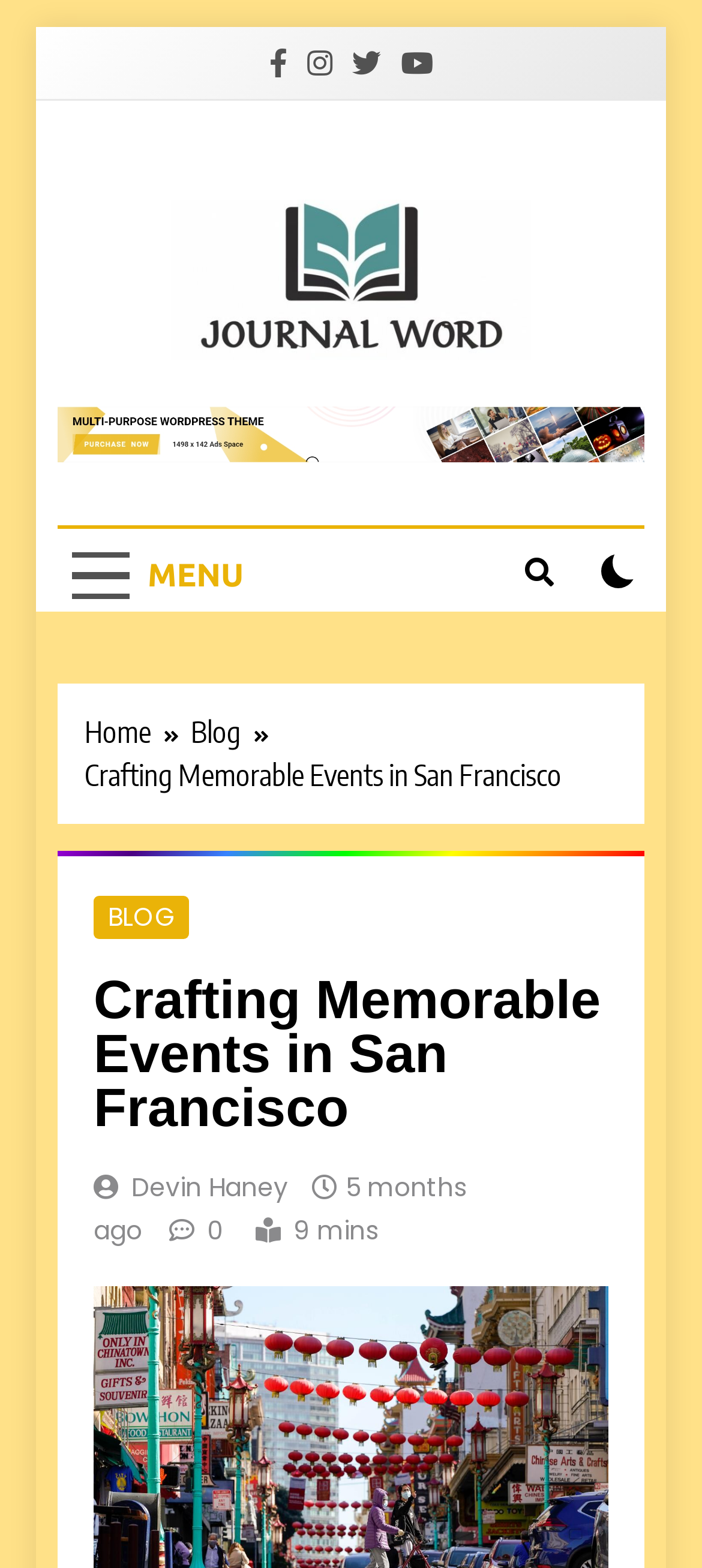How much time did it take to read the blog post?
Look at the image and construct a detailed response to the question.

I looked at the StaticText element with the text '9 mins' below the heading element with the text 'Crafting Memorable Events in San Francisco', which suggests that it is the time it took to read the blog post.